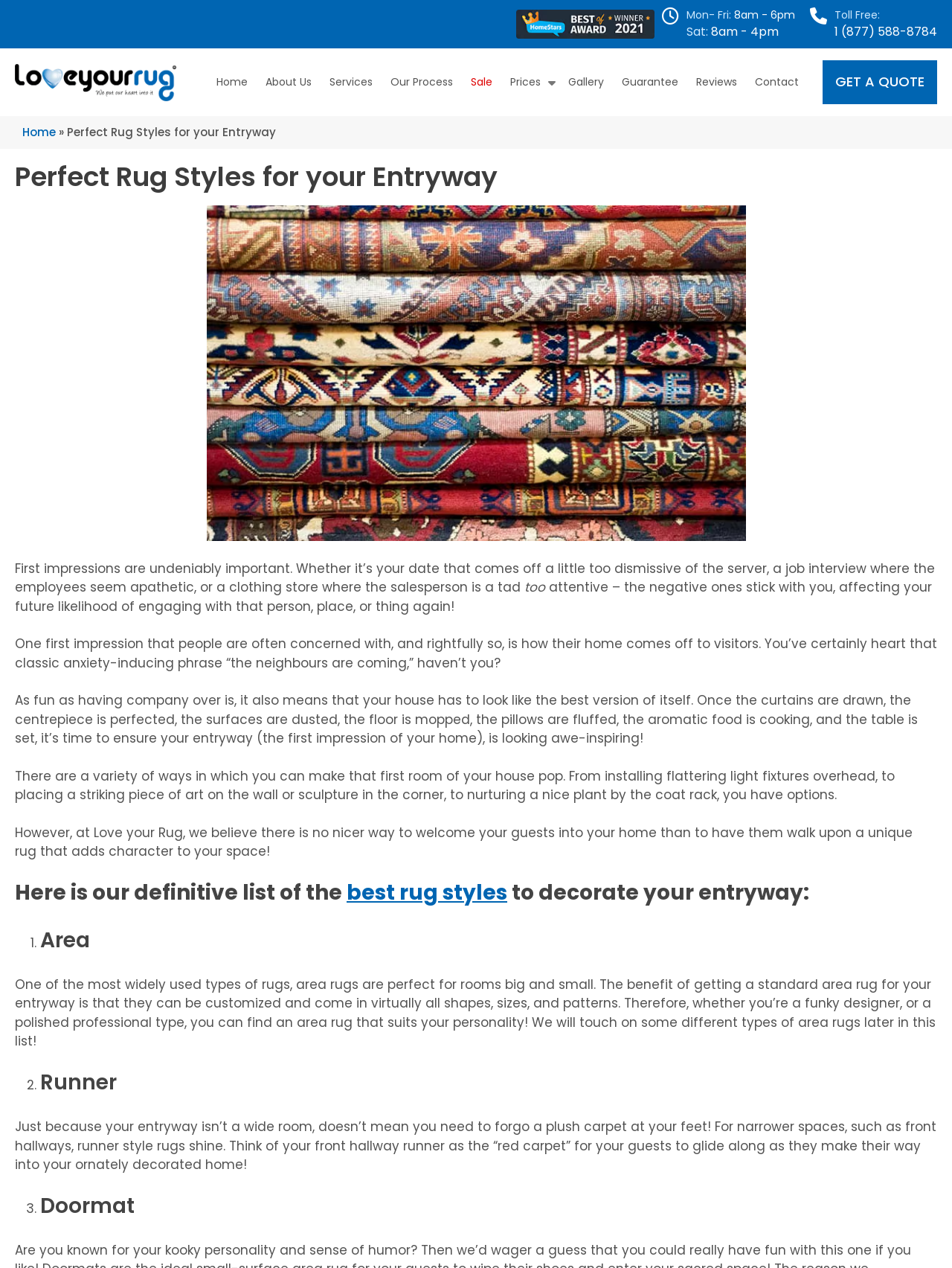Offer a meticulous caption that includes all visible features of the webpage.

The webpage is about Love Your Rug, a company that offers rug cleaning and repair services. At the top of the page, there is a large image that takes up most of the width, with a smaller image of a "Homestars Best of Award Winner 2021" badge located near the top right corner. Below this, there are several lines of text displaying the company's business hours and contact information.

To the left of the business hours, there is a logo of Love Your Rug, which is also a link. Above this logo, there is a navigation menu with links to various pages, including Home, About Us, Services, and more.

The main content of the page is an article titled "Perfect Rug Styles for your Entryway". The article begins with a heading and a large image of a stack of rugs. The text discusses the importance of making a good first impression, particularly in one's home, and how a unique rug can add character to an entryway.

The article then lists several types of rugs that can be used to decorate an entryway, including area rugs, runner rugs, and doormats. Each type of rug is described in detail, with information on its benefits and how it can be used to enhance the look of a room.

Throughout the article, there are several links to other pages, including a link to get a quote for rug cleaning and repair services. At the bottom right corner of the page, there is a call-to-action button to get a quote.